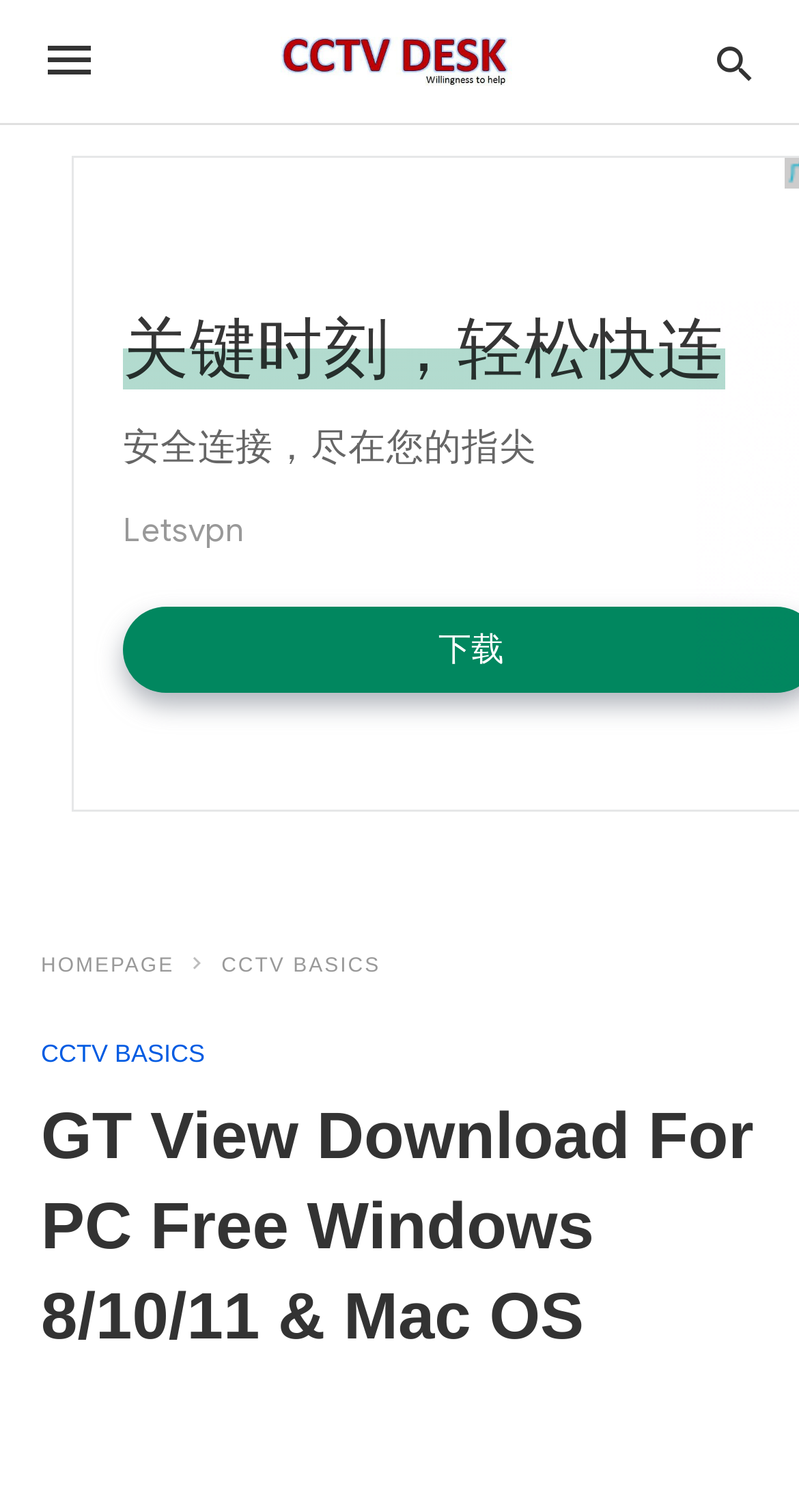What is the main heading displayed on the webpage? Please provide the text.

GT View Download For PC Free Windows 8/10/11 & Mac OS